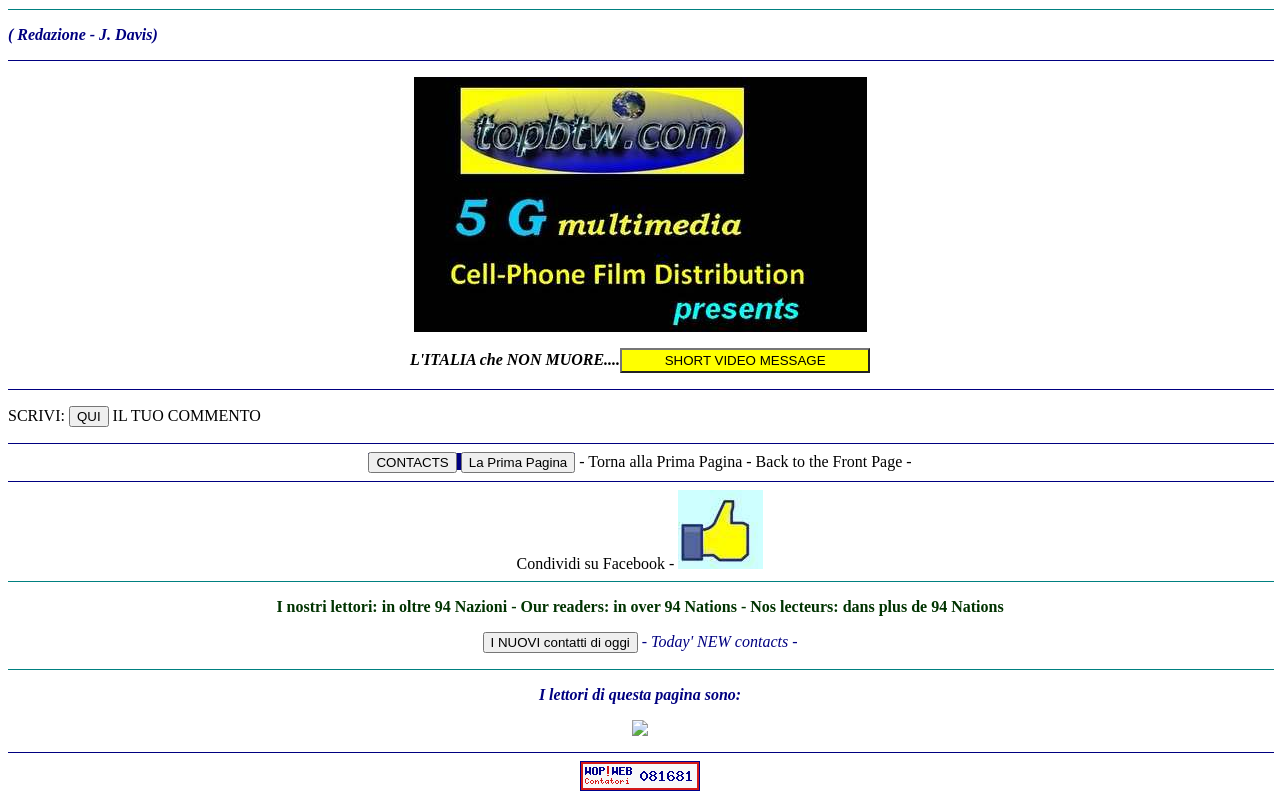What is the text above the 'SHORT VIDEO MESSAGE' button?
Using the image provided, answer with just one word or phrase.

Redazione - J. Davis